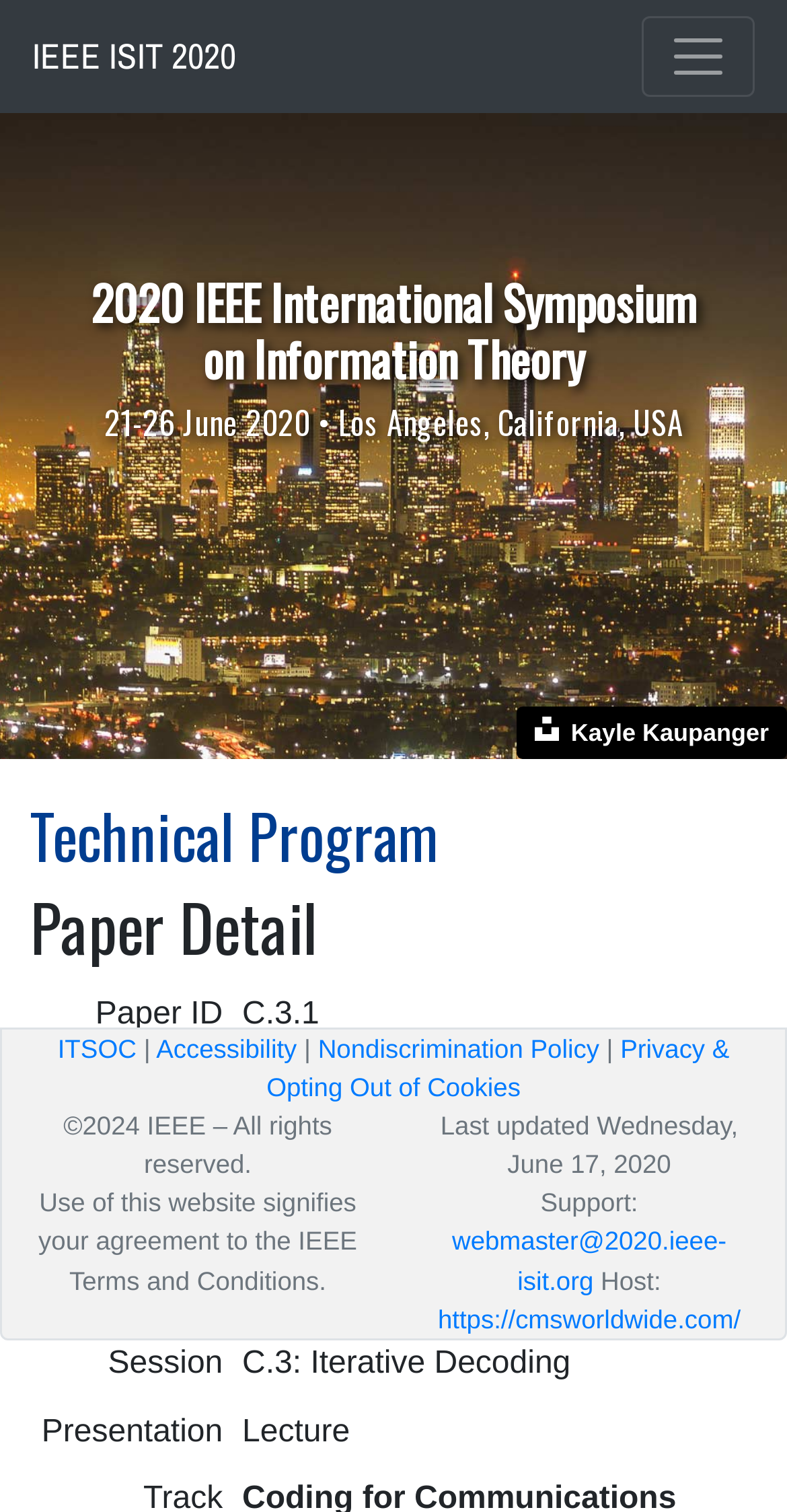Bounding box coordinates are specified in the format (top-left x, top-left y, bottom-right x, bottom-right y). All values are floating point numbers bounded between 0 and 1. Please provide the bounding box coordinate of the region this sentence describes: https://cmsworldwide.com/

[0.556, 0.862, 0.941, 0.882]